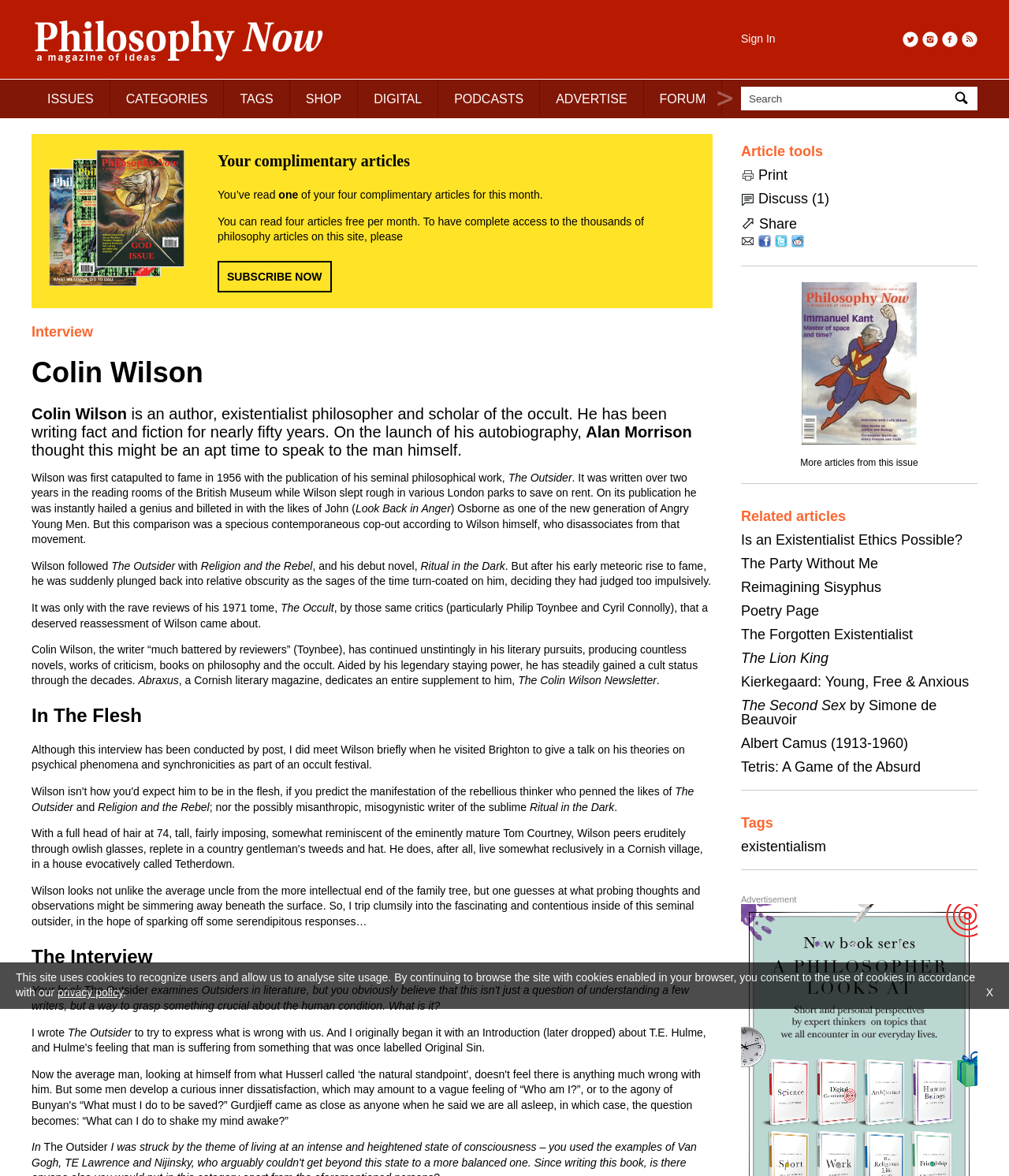What is Colin Wilson's occupation?
Using the image, provide a detailed and thorough answer to the question.

The webpage describes Colin Wilson as 'an author, existentialist philosopher and scholar of the occult' in the heading 'Colin Wilson'. This information is also present in the meta description.